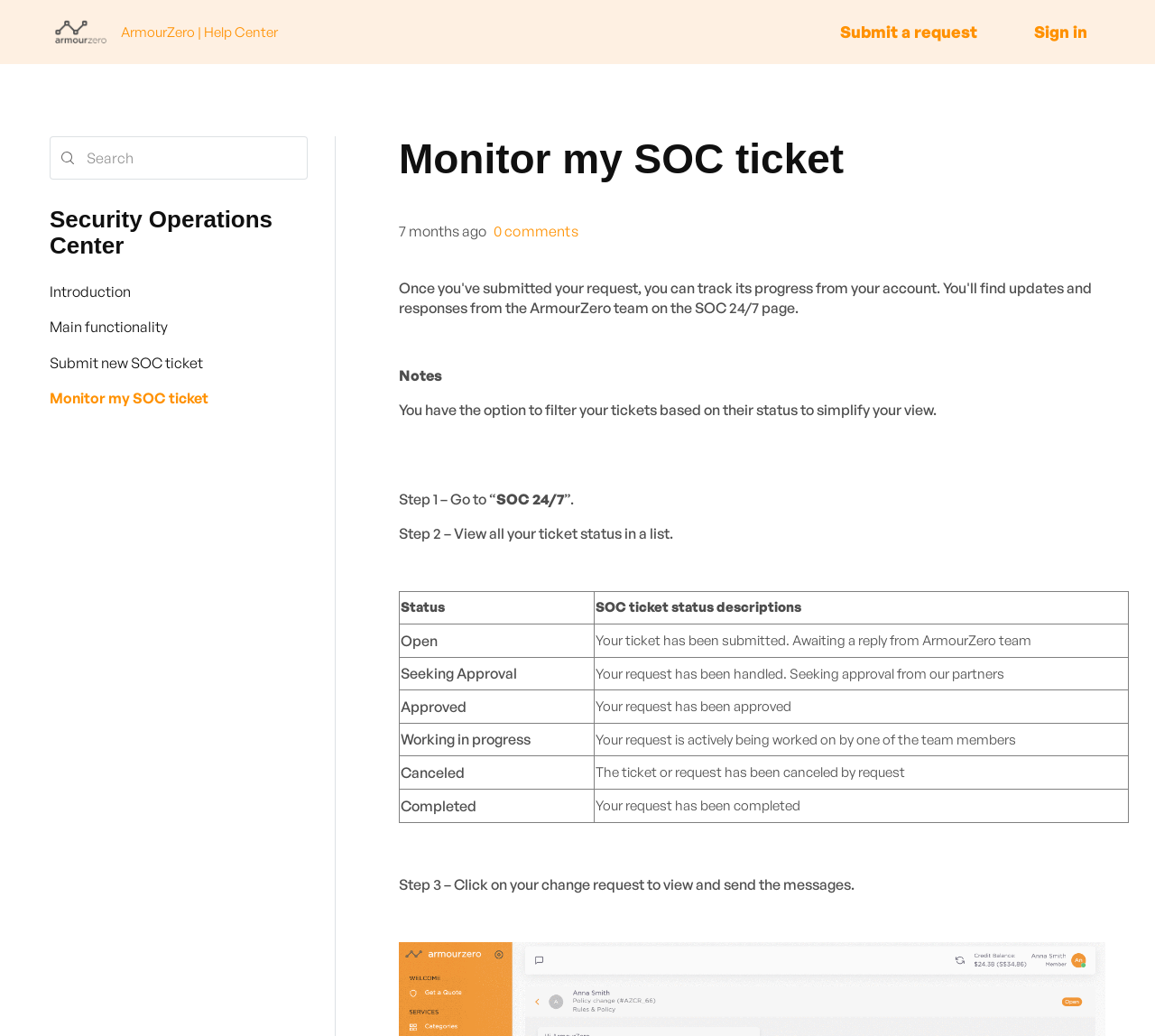Please specify the bounding box coordinates of the clickable region necessary for completing the following instruction: "Submit a request". The coordinates must consist of four float numbers between 0 and 1, i.e., [left, top, right, bottom].

[0.712, 0.013, 0.862, 0.049]